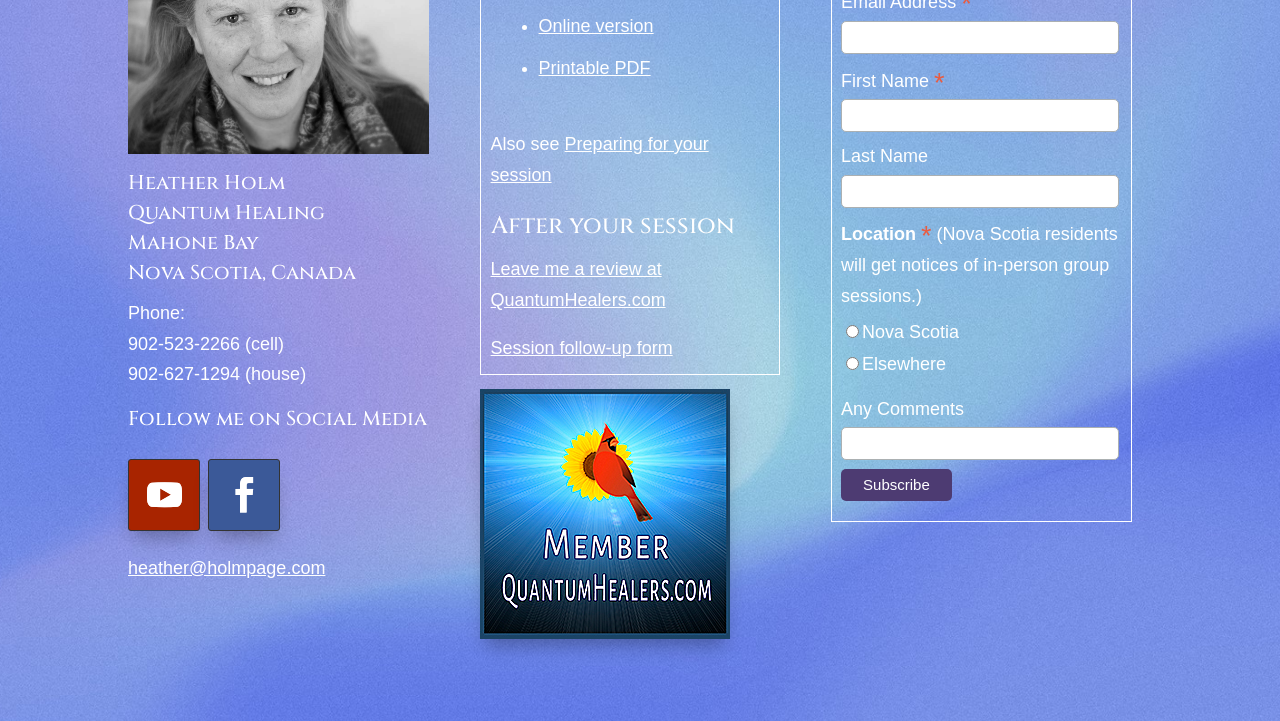What is the topic of the session follow-up form?
Examine the image and provide an in-depth answer to the question.

I found the link to the 'Session follow-up form' under the heading 'After your session', which suggests that the form is related to a session or appointment. Given the context of the webpage, which mentions Quantum Healing, I inferred that the session follow-up form is related to Quantum Healing.